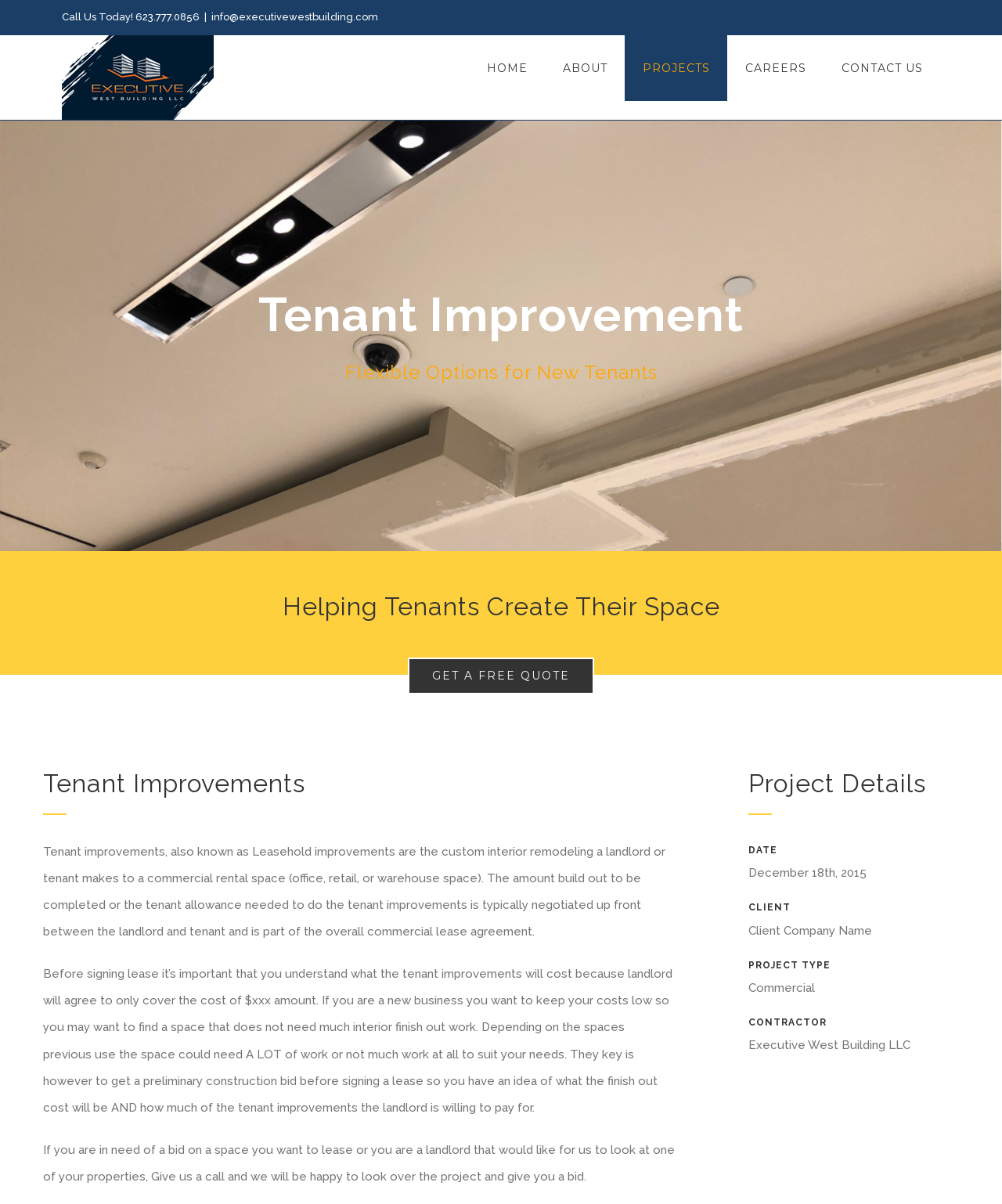Pinpoint the bounding box coordinates of the area that must be clicked to complete this instruction: "Call the phone number".

[0.062, 0.009, 0.199, 0.019]